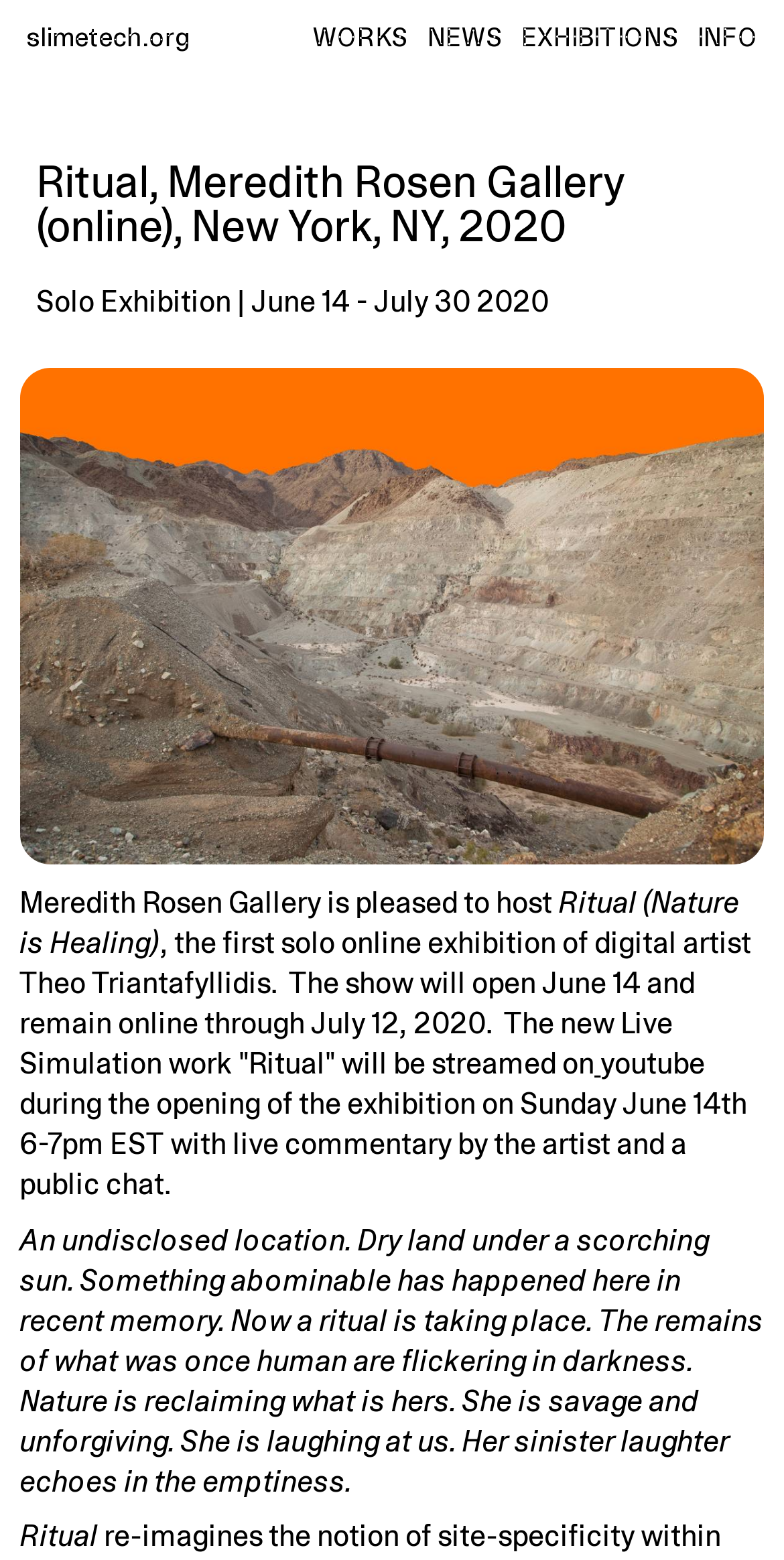What is the name of the digital artist?
Please use the visual content to give a single word or phrase answer.

Theo Triantafyllidis